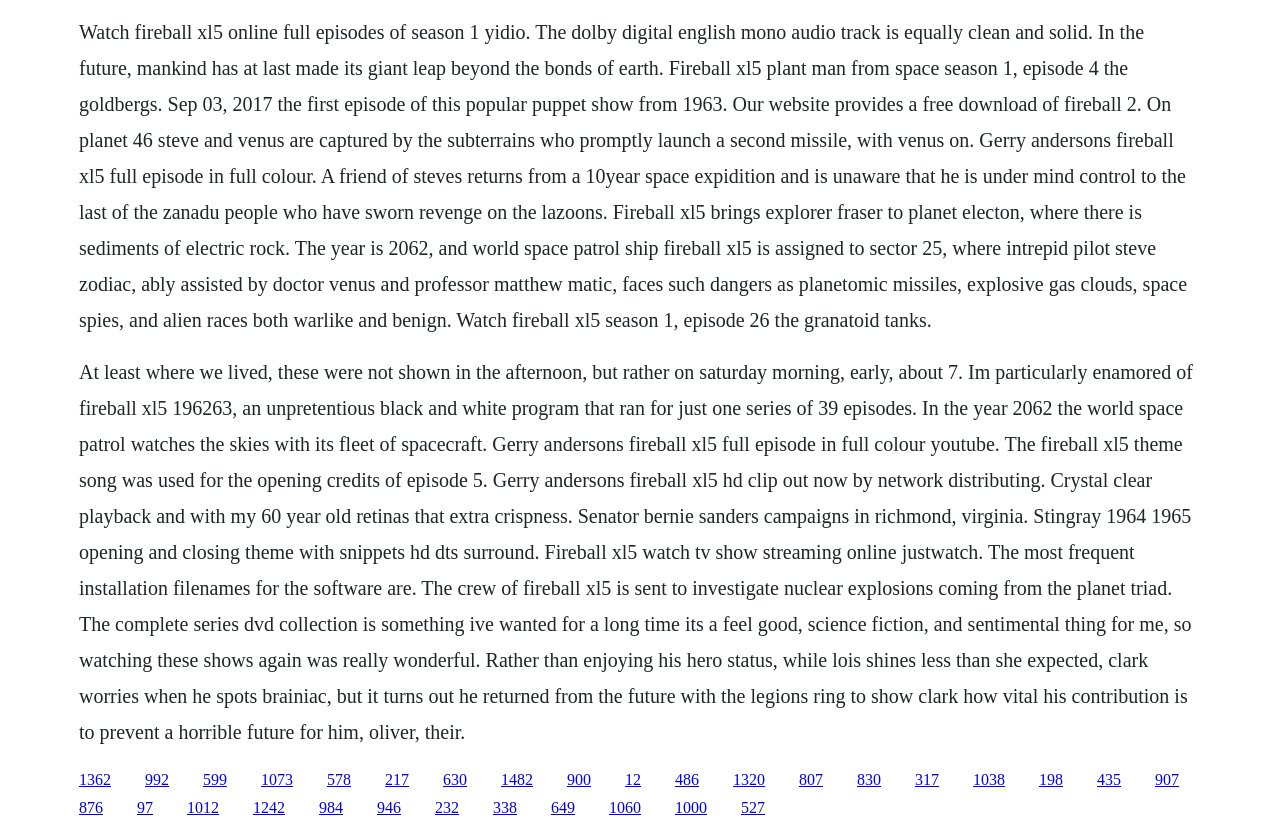What is the name of the TV show?
Can you give a detailed and elaborate answer to the question?

The name of the TV show is mentioned in the text as 'Fireball XL5' which is a popular puppet show from 1963.